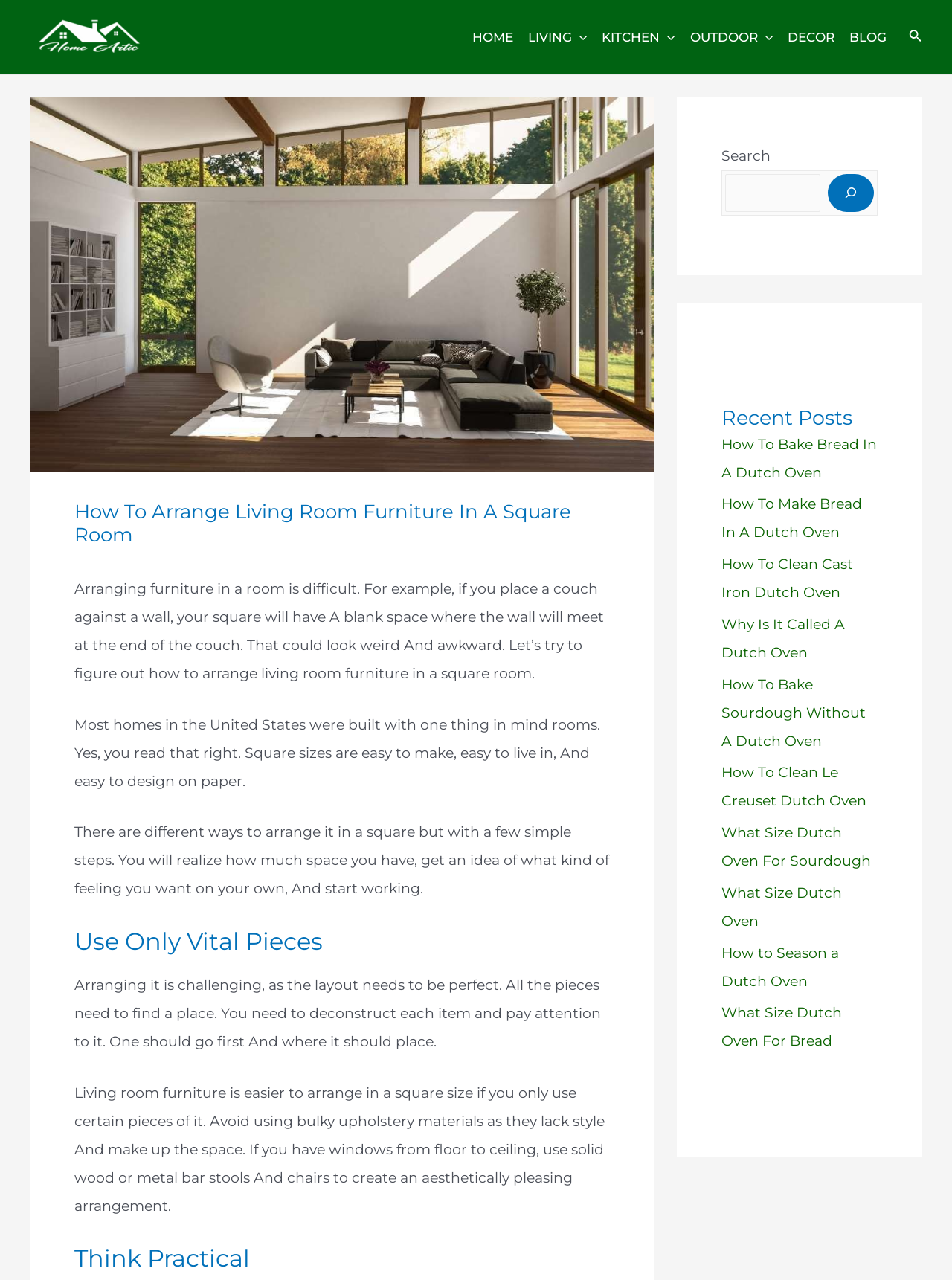Can you determine the bounding box coordinates of the area that needs to be clicked to fulfill the following instruction: "Read the article about How To Bake Bread In A Dutch Oven"?

[0.758, 0.34, 0.921, 0.376]